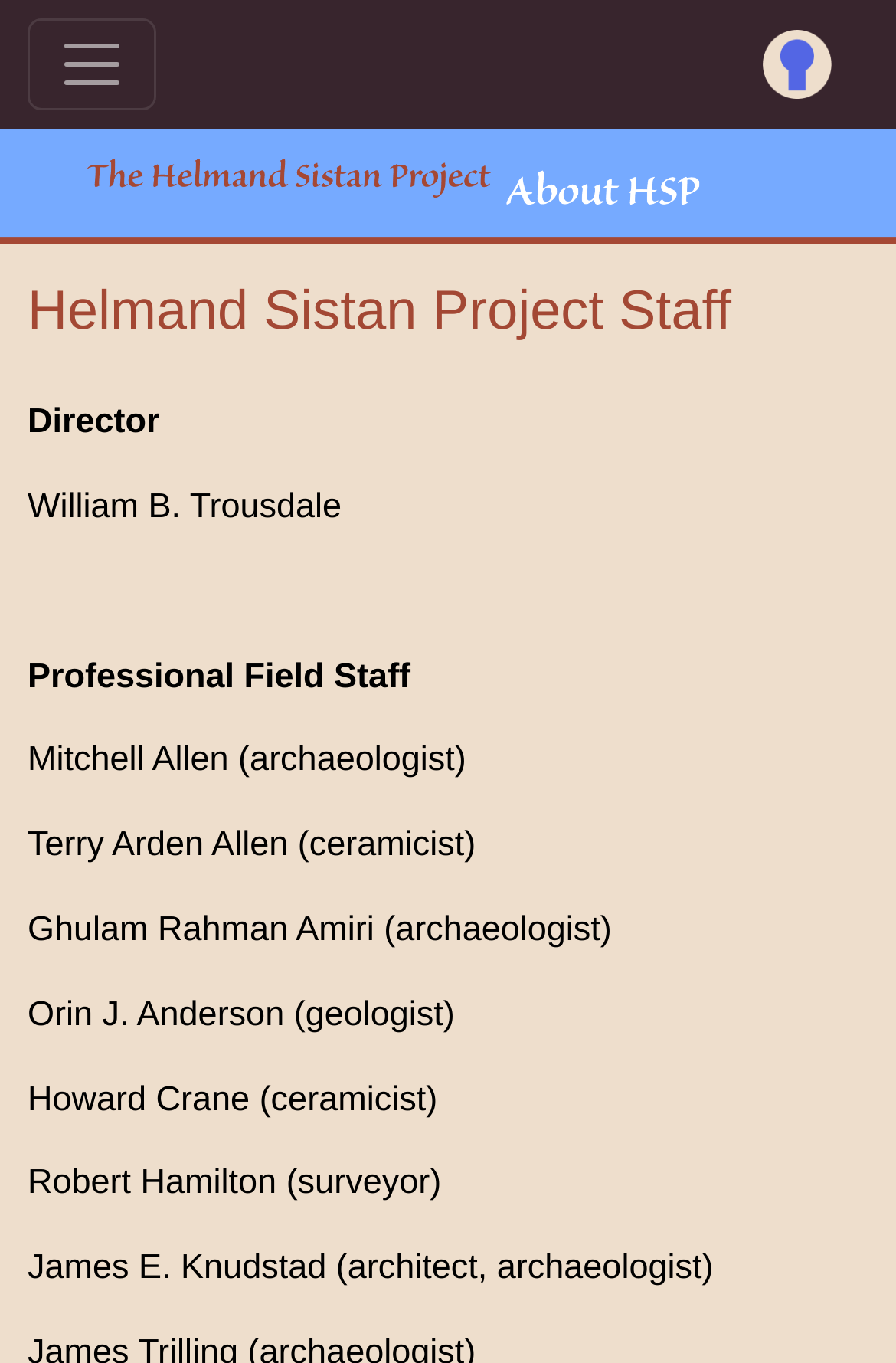What is the profession of Mitchell Allen?
Please provide a comprehensive answer to the question based on the webpage screenshot.

I found the answer by looking at the list of staff members under the 'Professional Field Staff' category, where Mitchell Allen is listed with the description '(archaeologist)'.